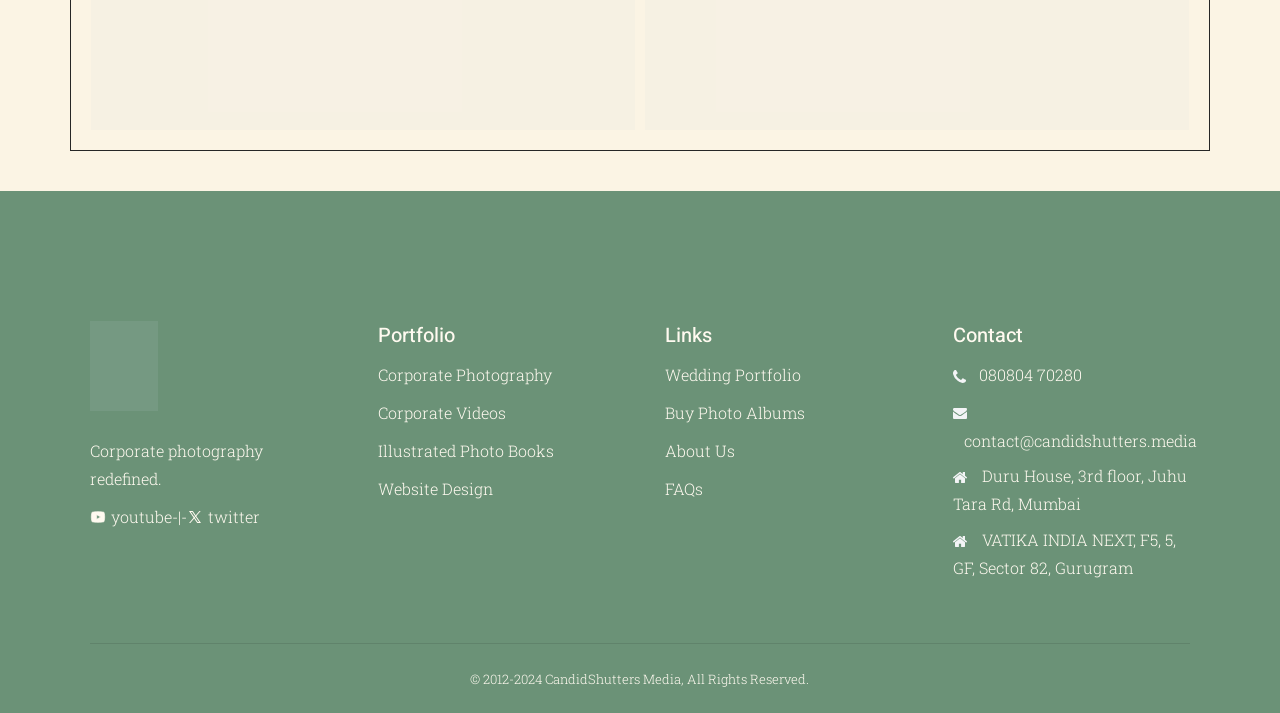Pinpoint the bounding box coordinates of the element you need to click to execute the following instruction: "Contact via phone". The bounding box should be represented by four float numbers between 0 and 1, in the format [left, top, right, bottom].

[0.764, 0.511, 0.845, 0.54]